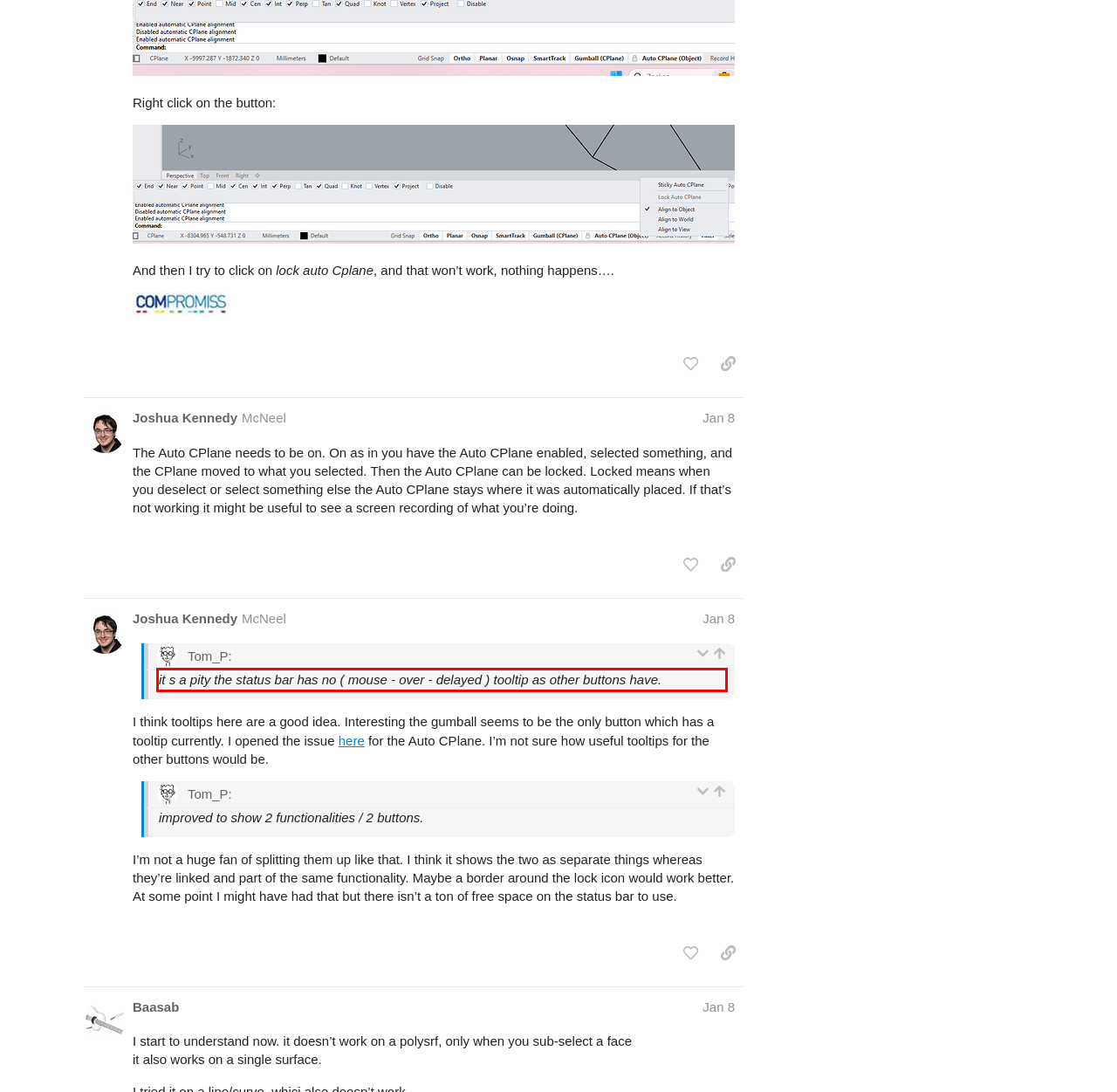There is a screenshot of a webpage with a red bounding box around a UI element. Please use OCR to extract the text within the red bounding box.

it s a pity the status bar has no ( mouse - over - delayed ) tooltip as other buttons have.